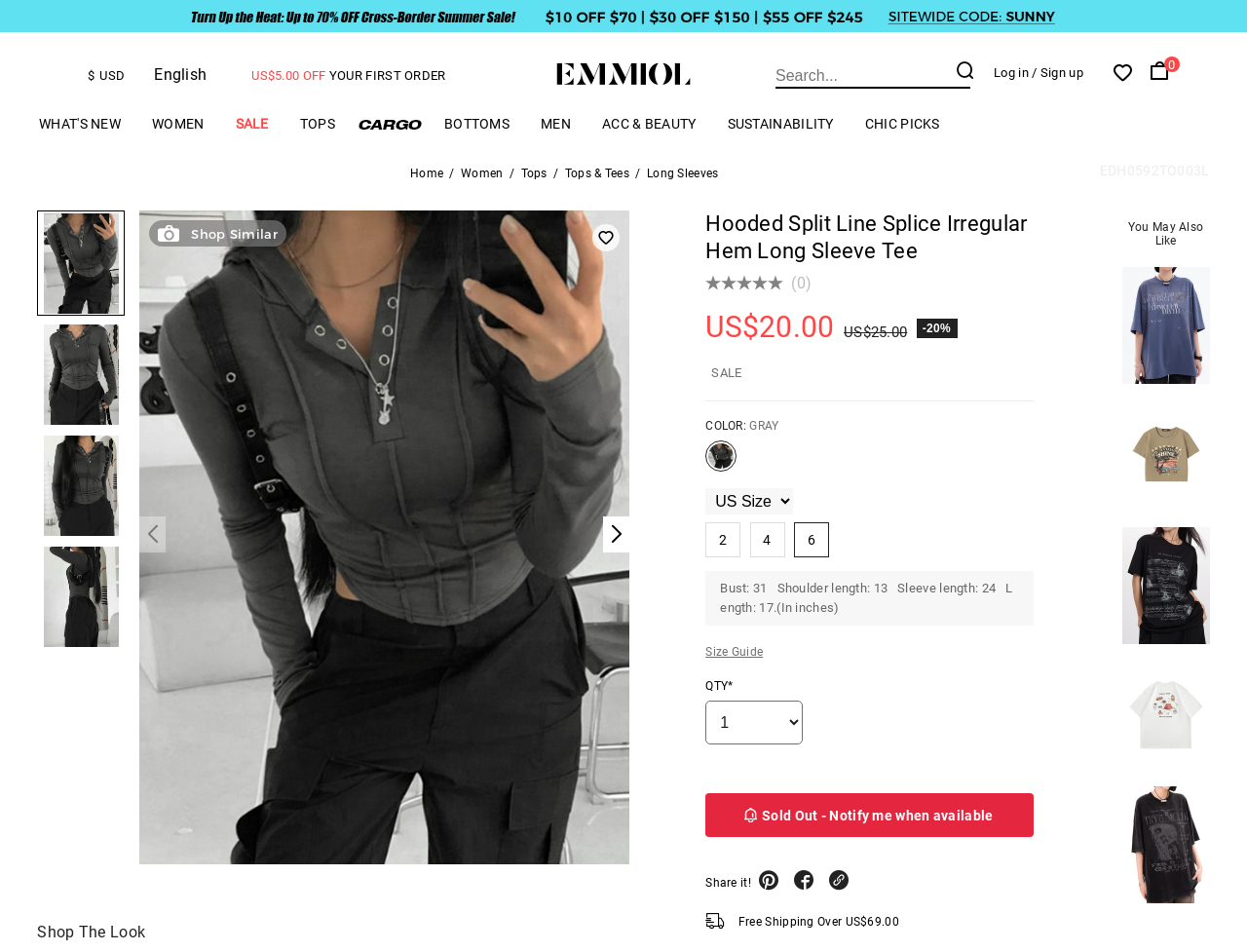Identify the bounding box coordinates for the UI element described by the following text: "Tops & Tees". Provide the coordinates as four float numbers between 0 and 1, in the format [left, top, right, bottom].

[0.453, 0.175, 0.505, 0.19]